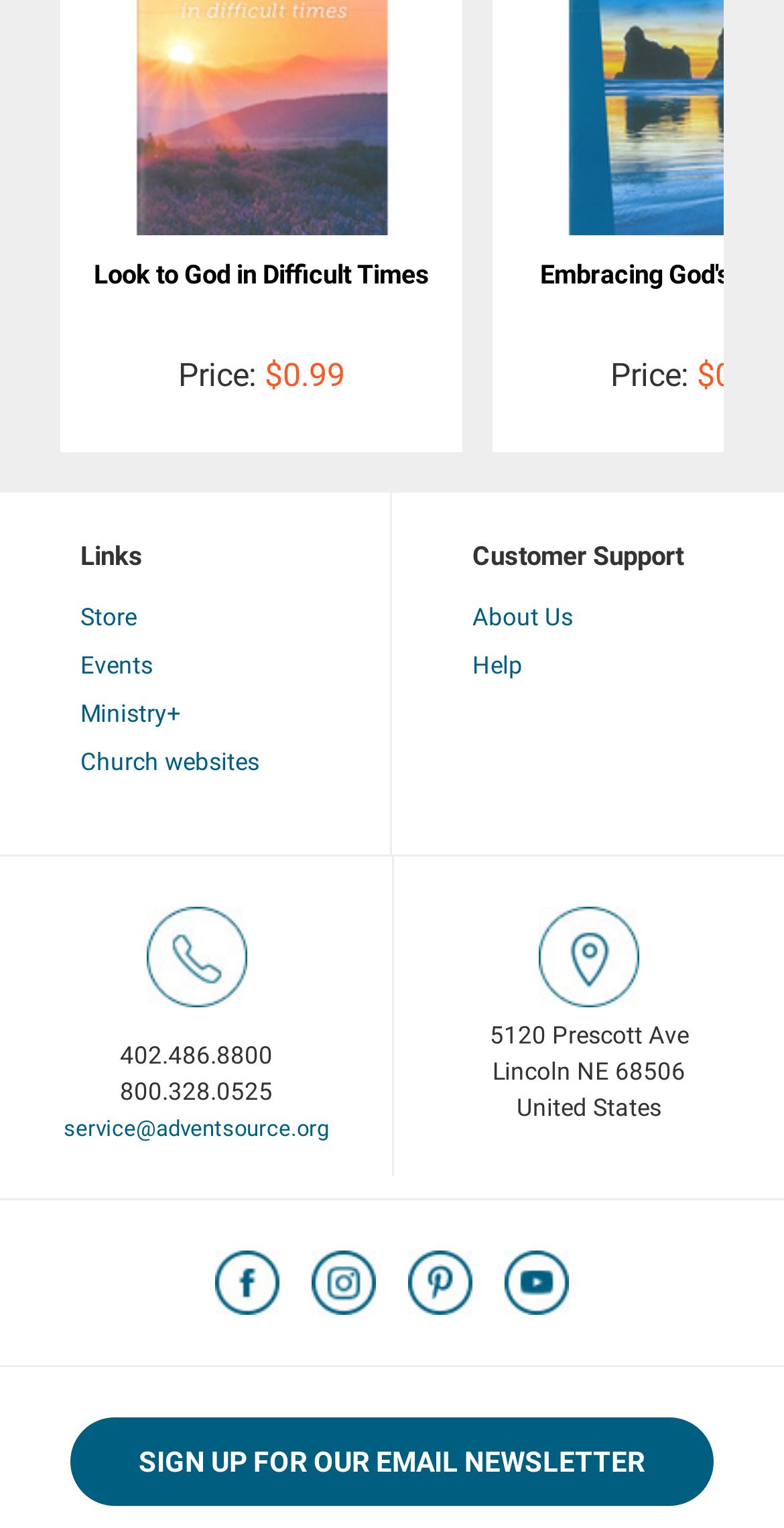Pinpoint the bounding box coordinates of the clickable element needed to complete the instruction: "Explore 업소알바". The coordinates should be provided as four float numbers between 0 and 1: [left, top, right, bottom].

None